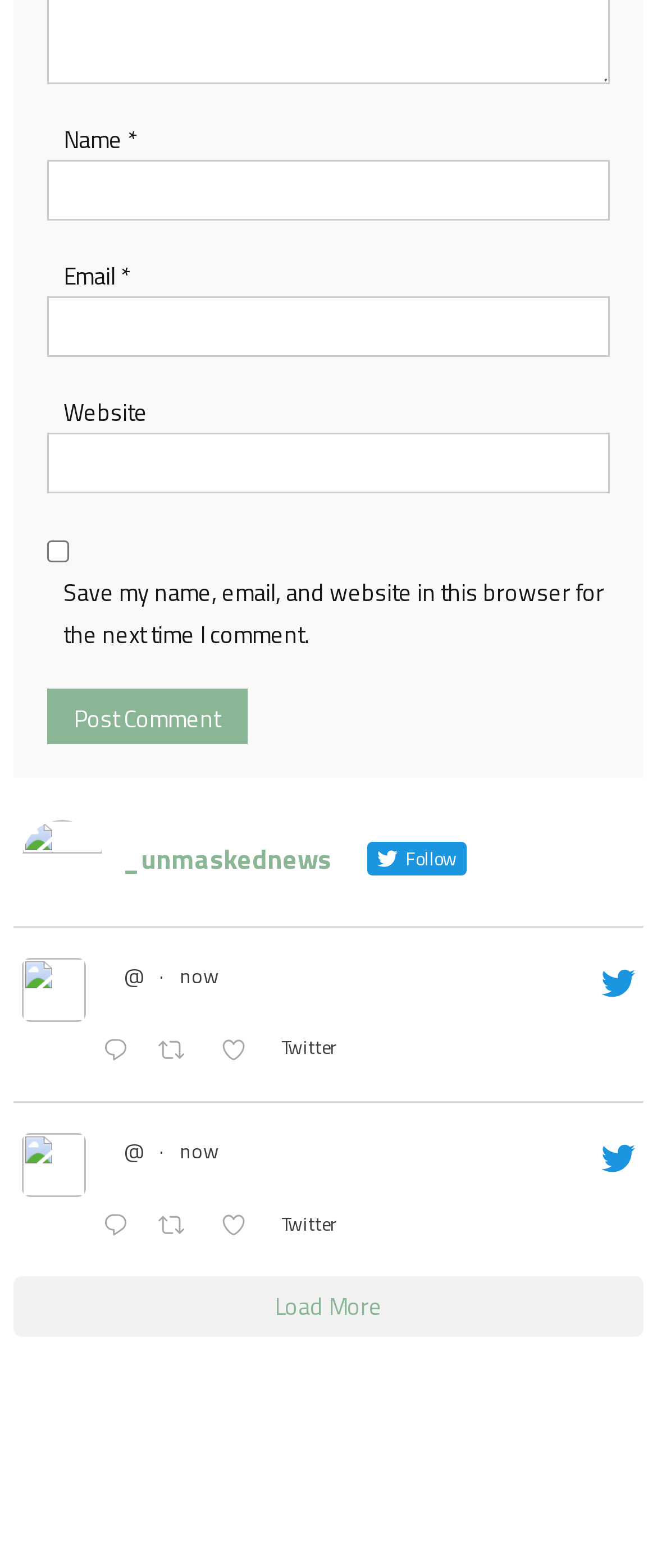Identify the bounding box coordinates of the area you need to click to perform the following instruction: "Enter your name".

[0.071, 0.102, 0.929, 0.141]